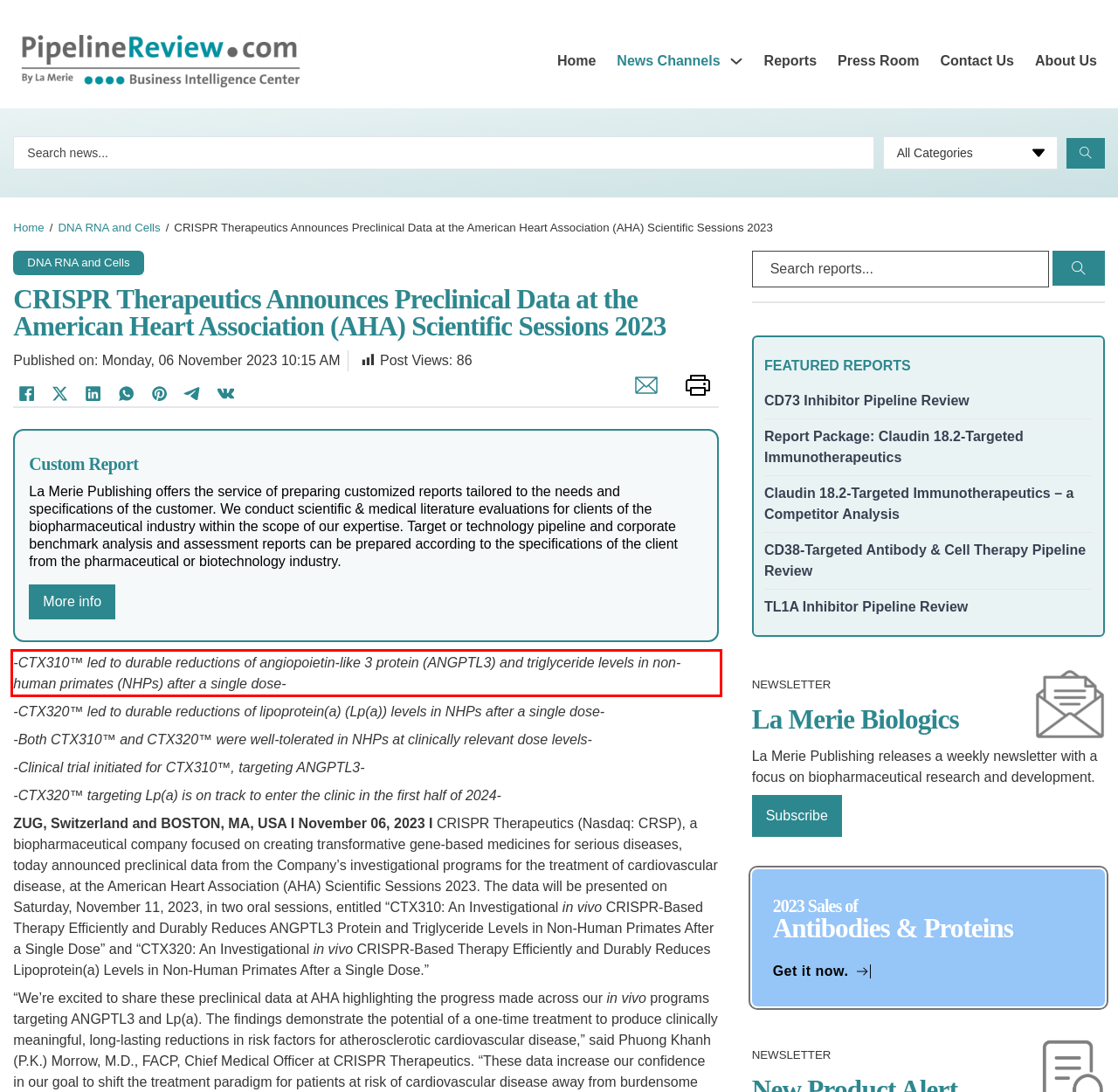Given a screenshot of a webpage, identify the red bounding box and perform OCR to recognize the text within that box.

-CTX310™ led to durable reductions of angiopoietin-like 3 protein (ANGPTL3) and triglyceride levels in non-human primates (NHPs) after a single dose-